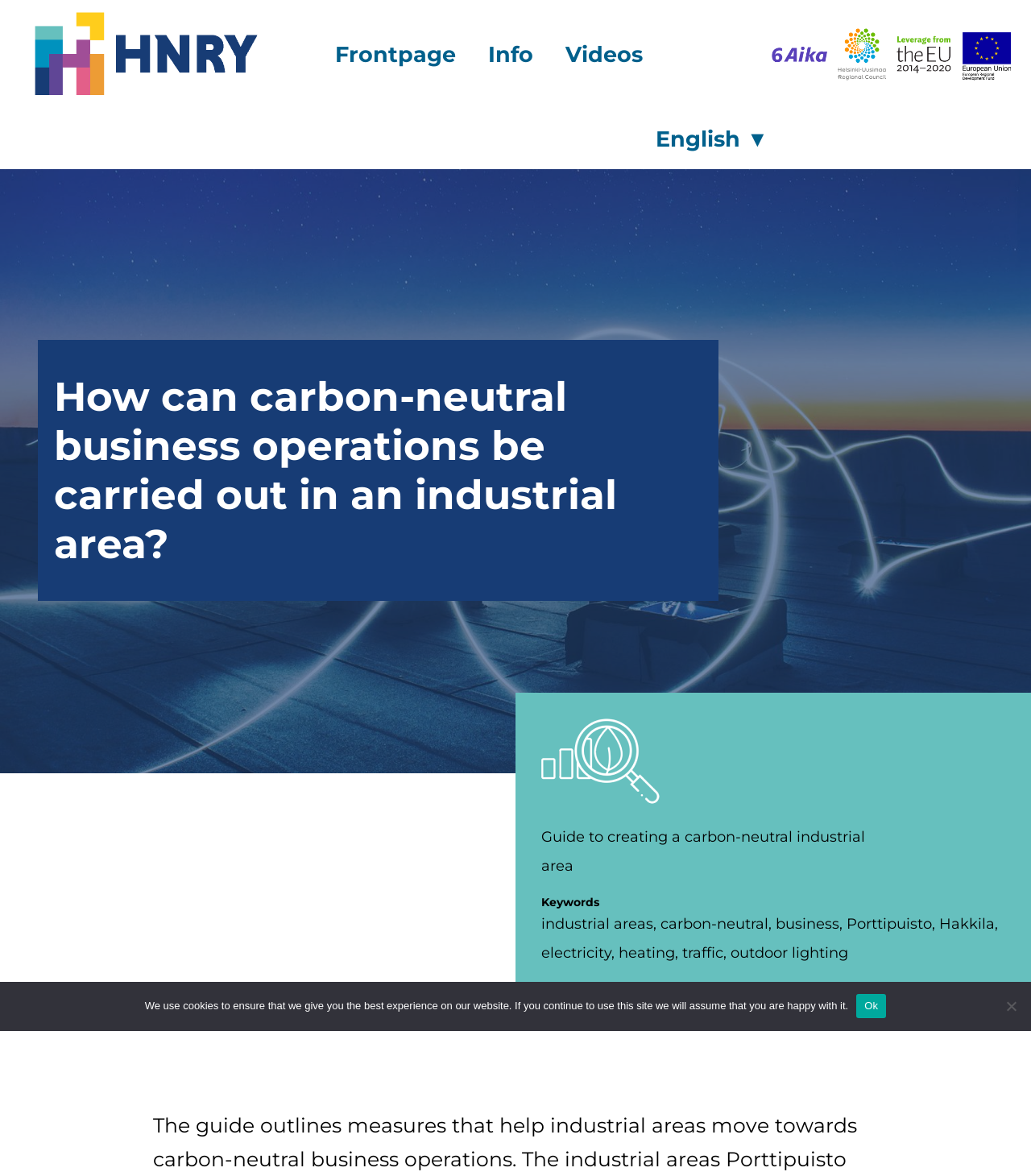What is the logo on the top right corner?
By examining the image, provide a one-word or phrase answer.

6aika logo